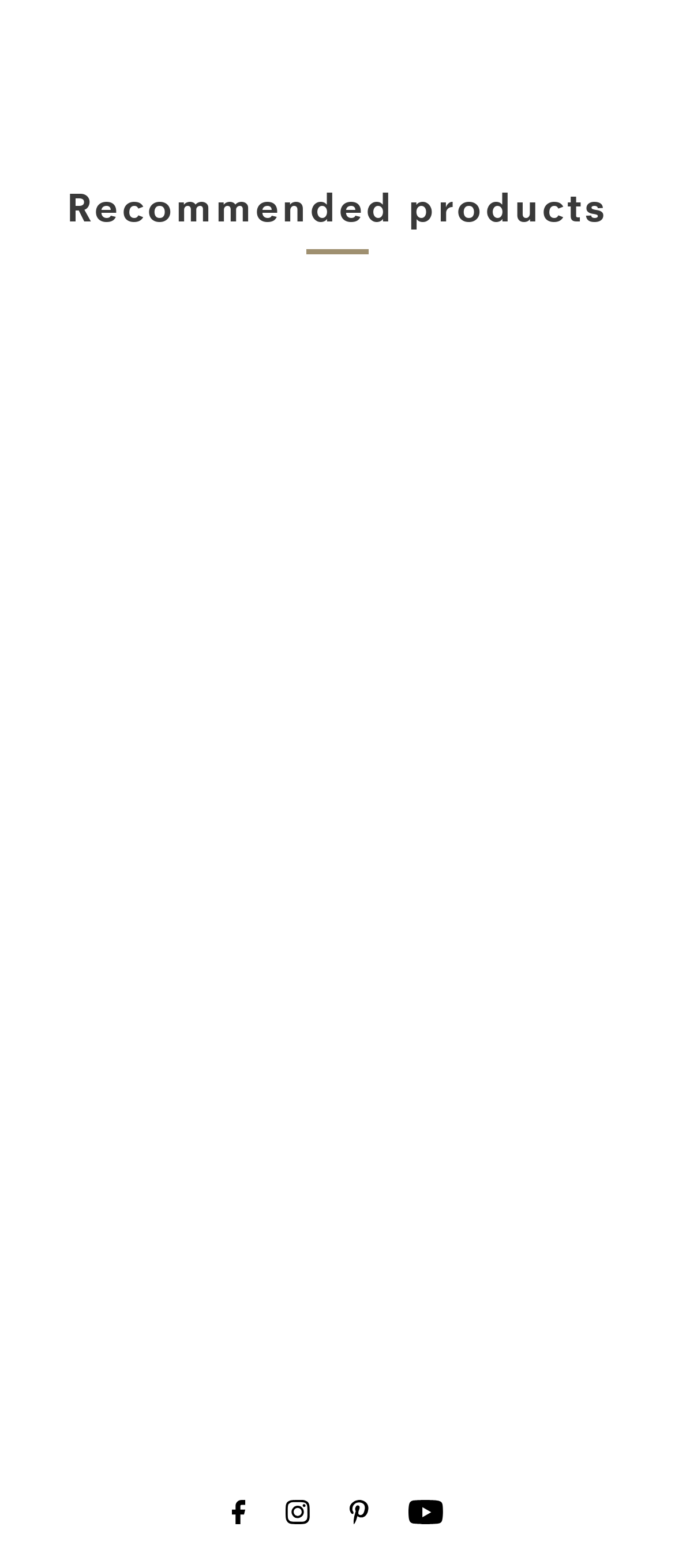Can you determine the bounding box coordinates of the area that needs to be clicked to fulfill the following instruction: "View the 'Regular Price' of the second product"?

[0.74, 0.493, 0.858, 0.535]